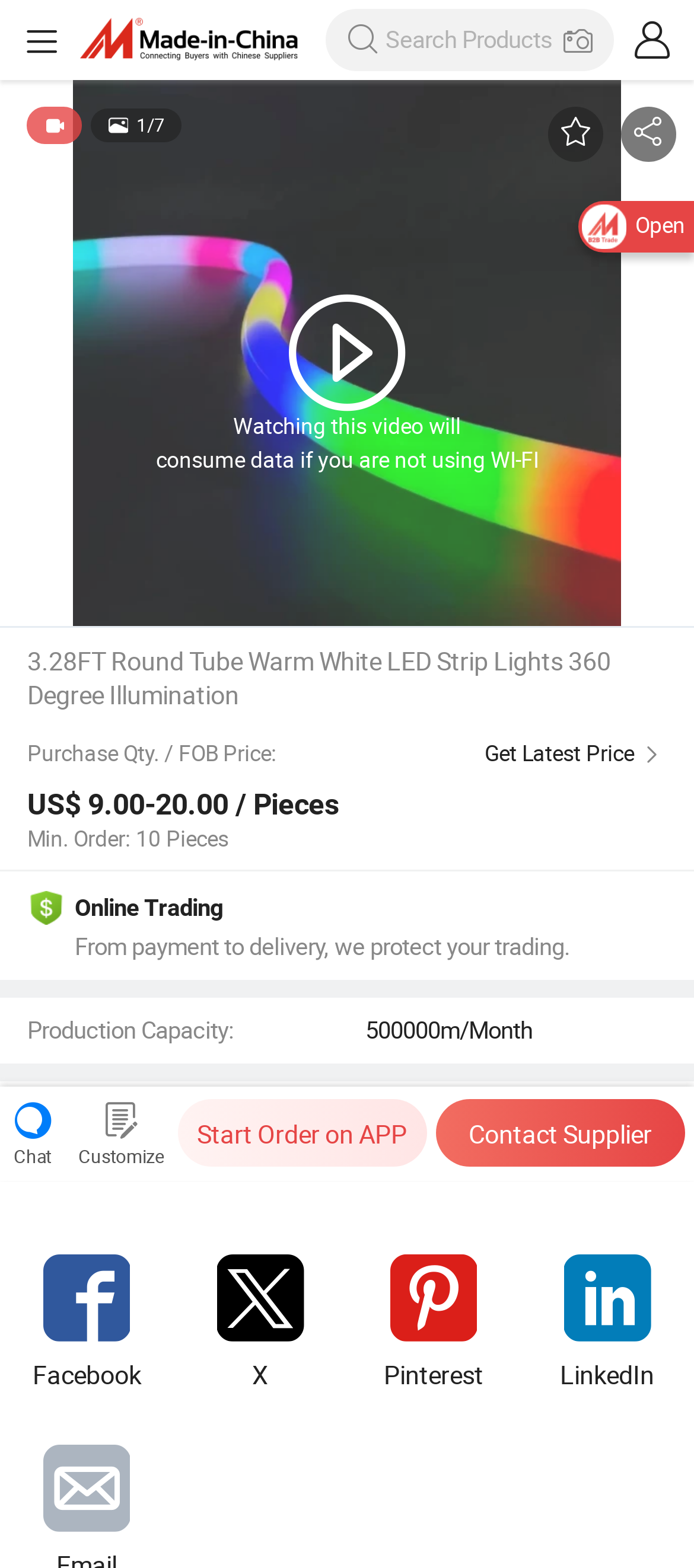Please find the bounding box coordinates of the element that must be clicked to perform the given instruction: "View all products". The coordinates should be four float numbers from 0 to 1, i.e., [left, top, right, bottom].

[0.809, 0.701, 0.92, 0.72]